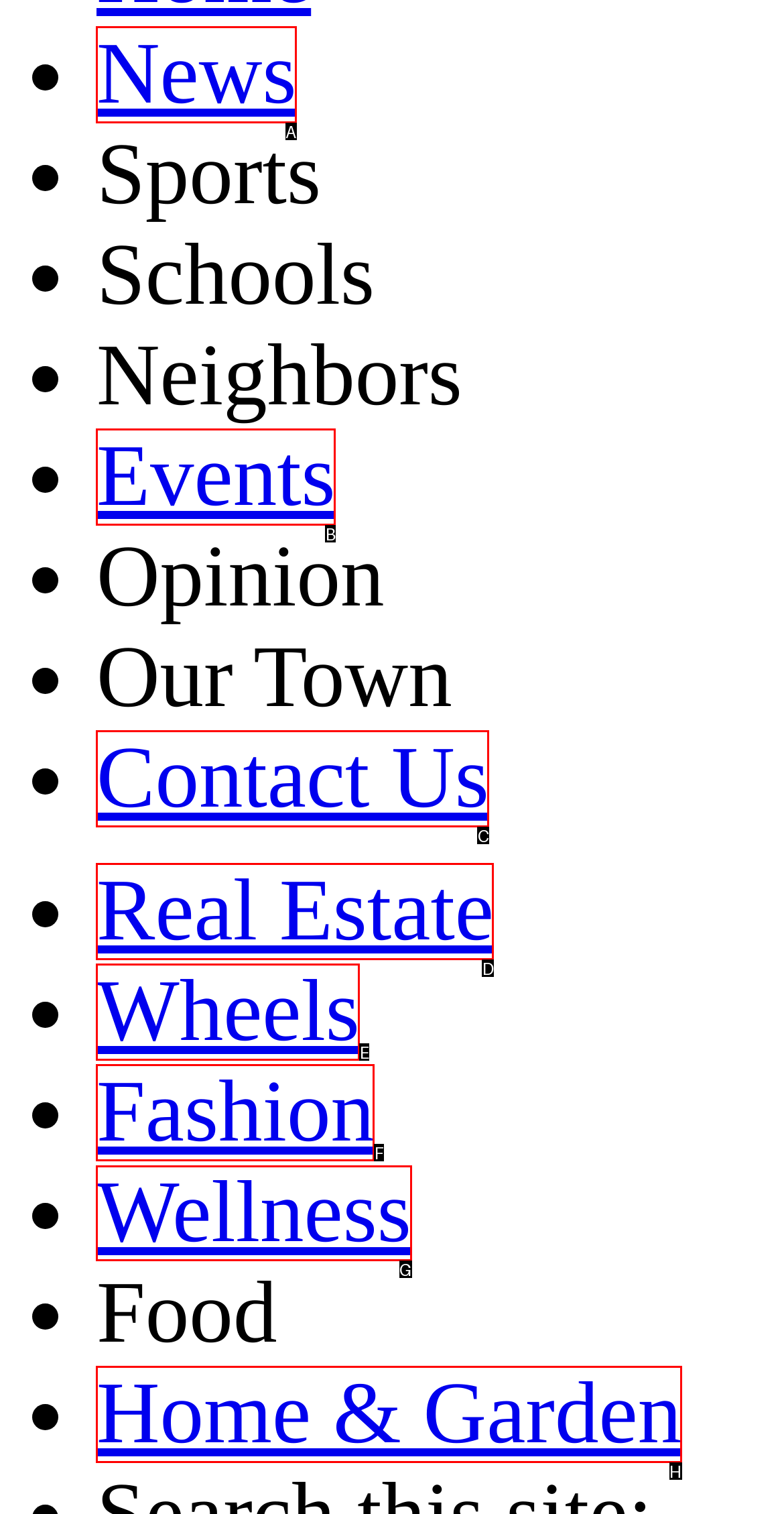Specify which element within the red bounding boxes should be clicked for this task: explore Wellness Respond with the letter of the correct option.

G